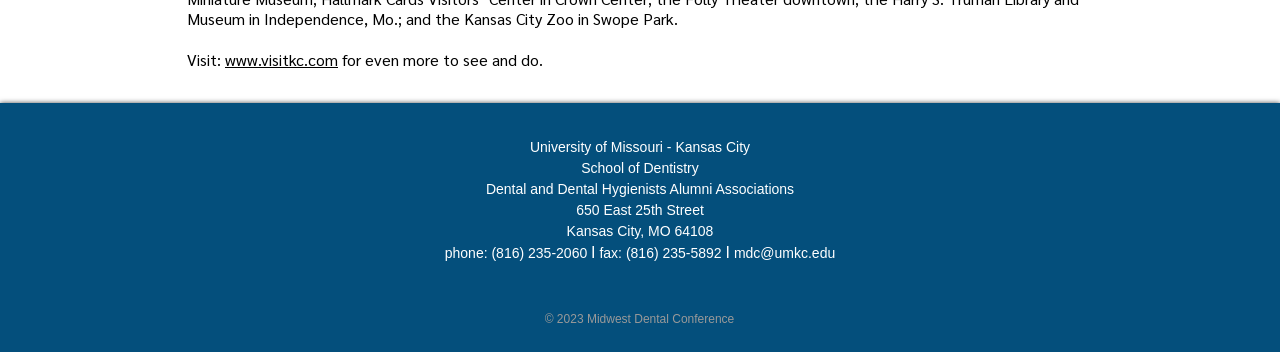Respond with a single word or short phrase to the following question: 
What is the address of the School of Dentistry?

650 East 25th Street